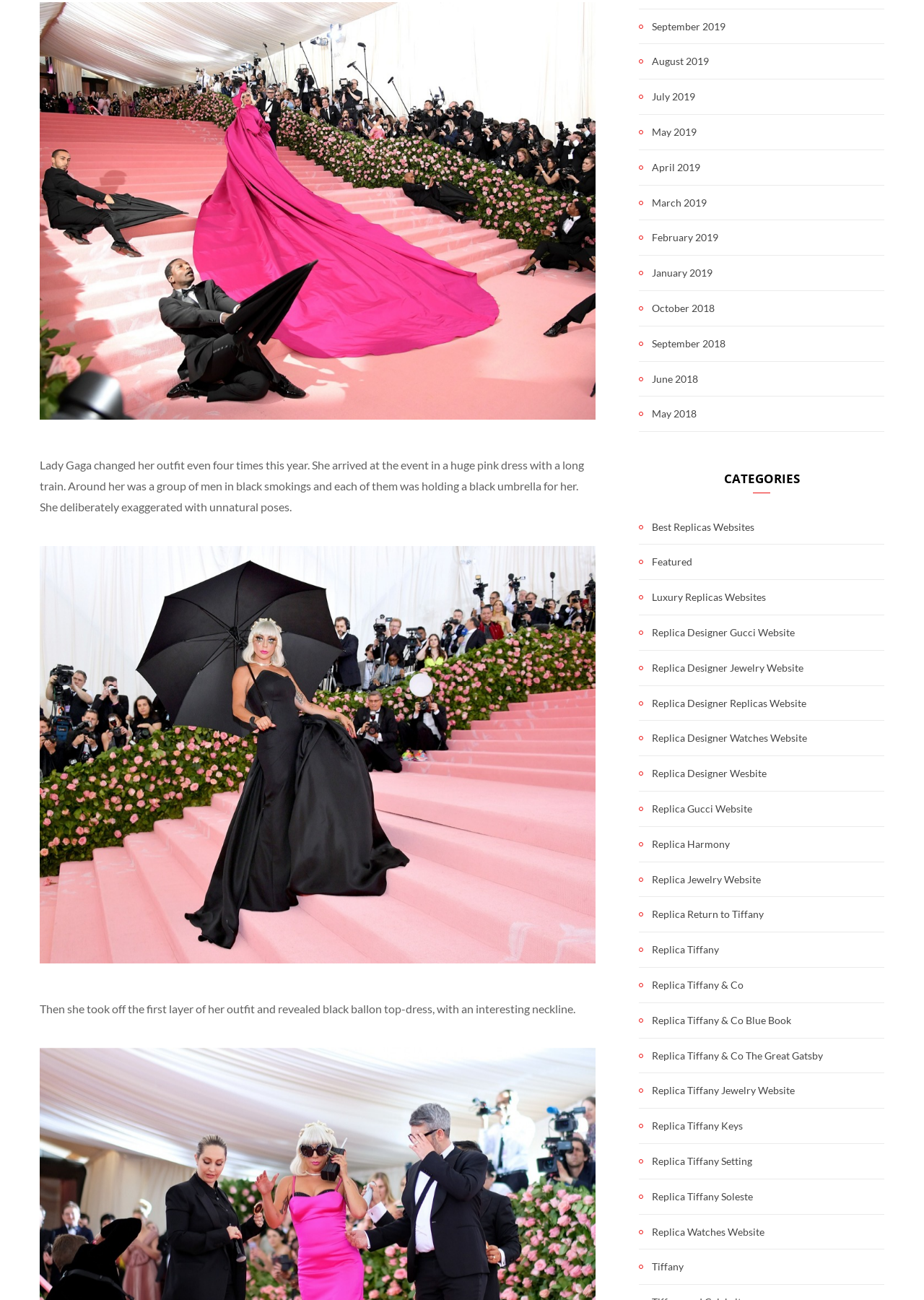Please find the bounding box coordinates of the element's region to be clicked to carry out this instruction: "Learn about the Executive Leadership Lecture Series".

None